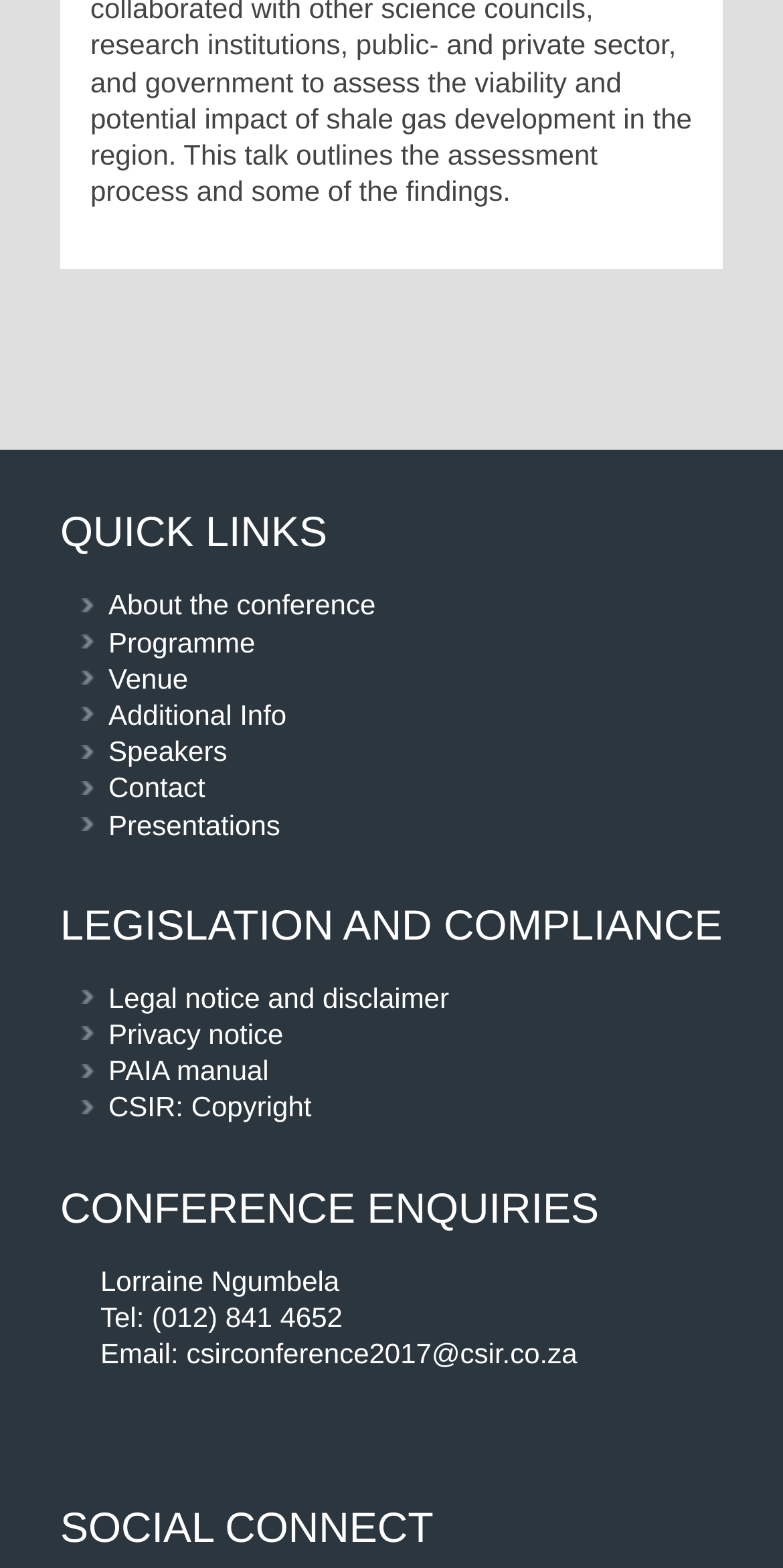How many links are under 'QUICK LINKS'?
Give a detailed response to the question by analyzing the screenshot.

I counted the number of links under the 'QUICK LINKS' heading, which are 'About the conference', 'Programme', 'Venue', 'Additional Info', 'Speakers', 'Contact', and 'Presentations', totaling 8 links.